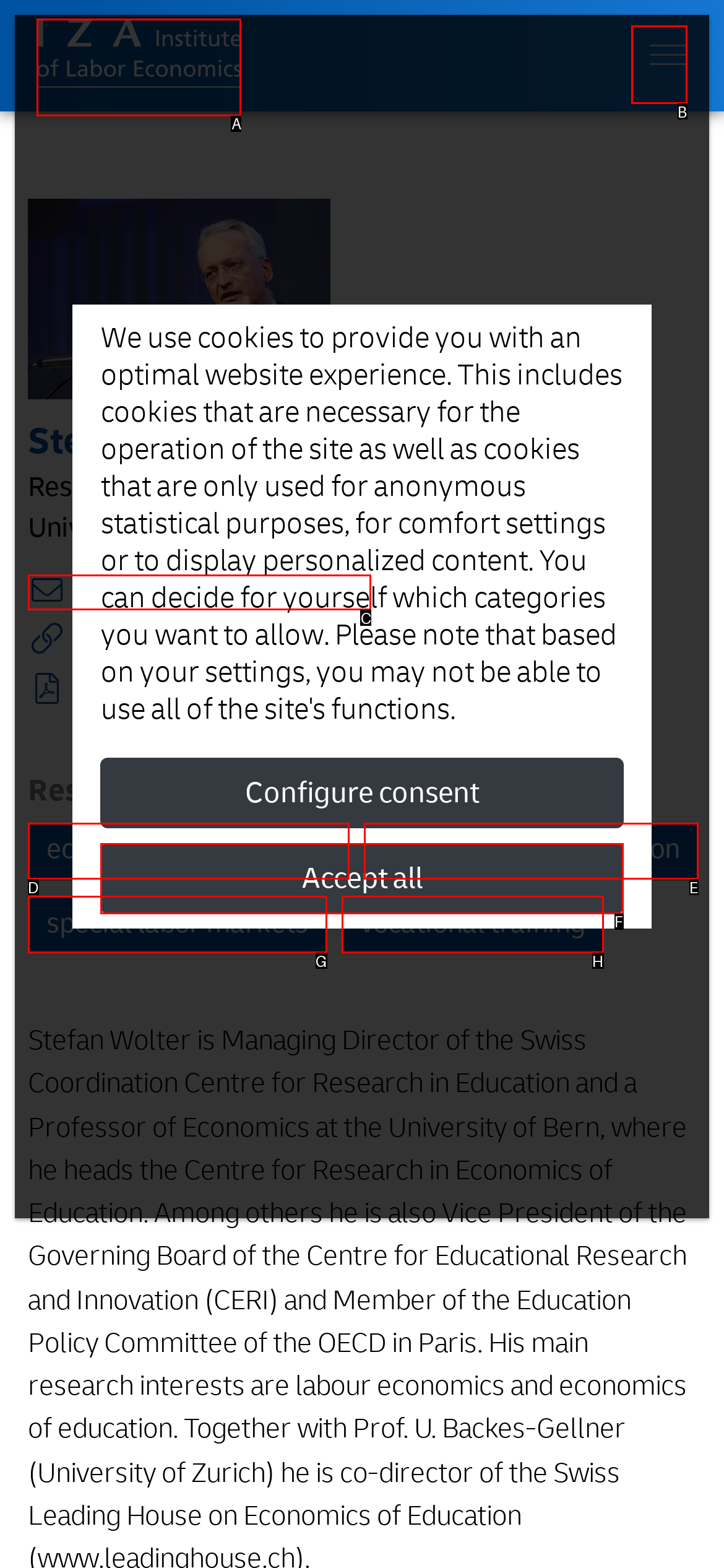Determine the letter of the element I should select to fulfill the following instruction: View Stefan Wolter's profile. Just provide the letter.

A